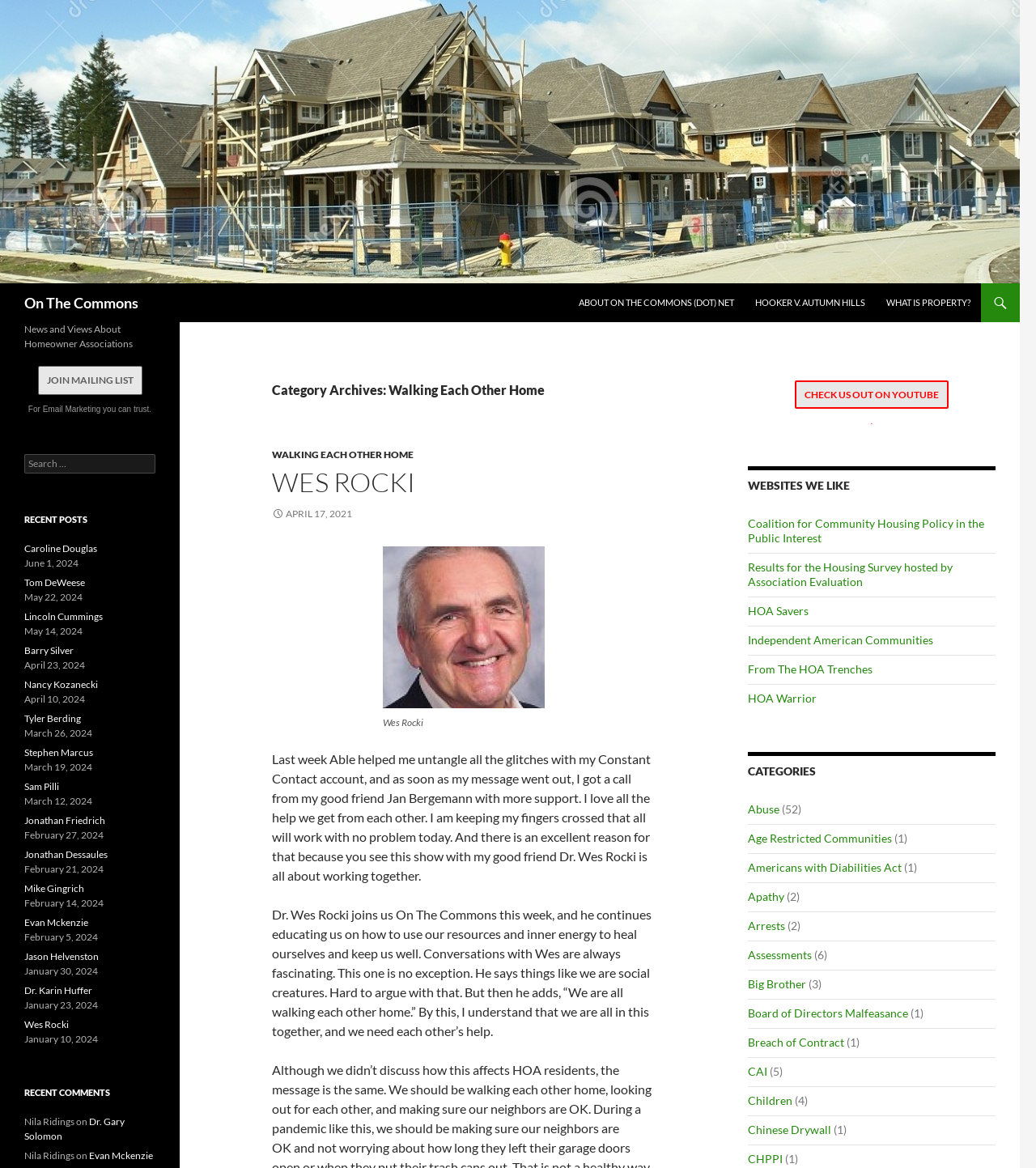Identify and provide the main heading of the webpage.

On The Commons